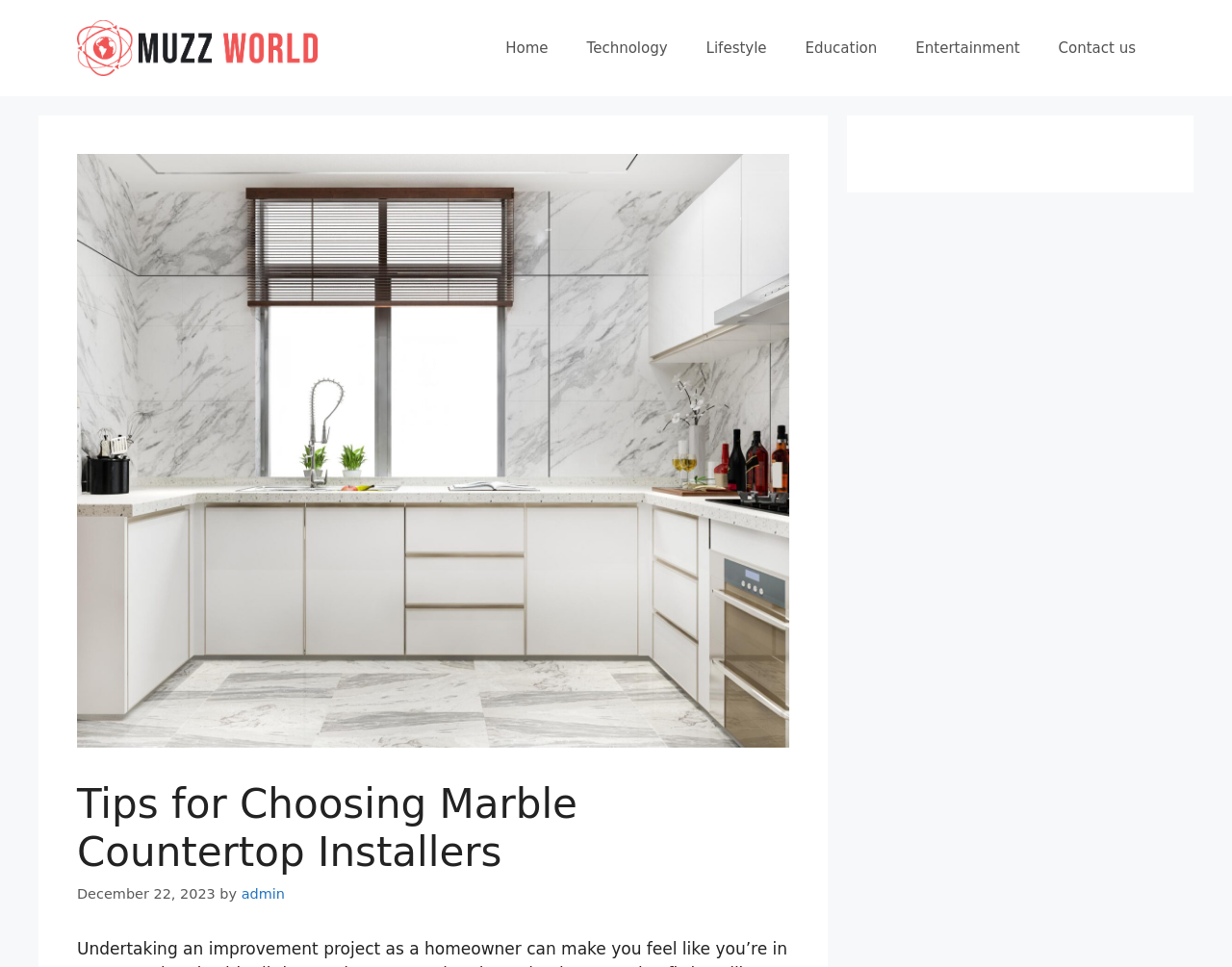Locate the bounding box coordinates of the UI element described by: "Education". Provide the coordinates as four float numbers between 0 and 1, formatted as [left, top, right, bottom].

[0.638, 0.02, 0.728, 0.08]